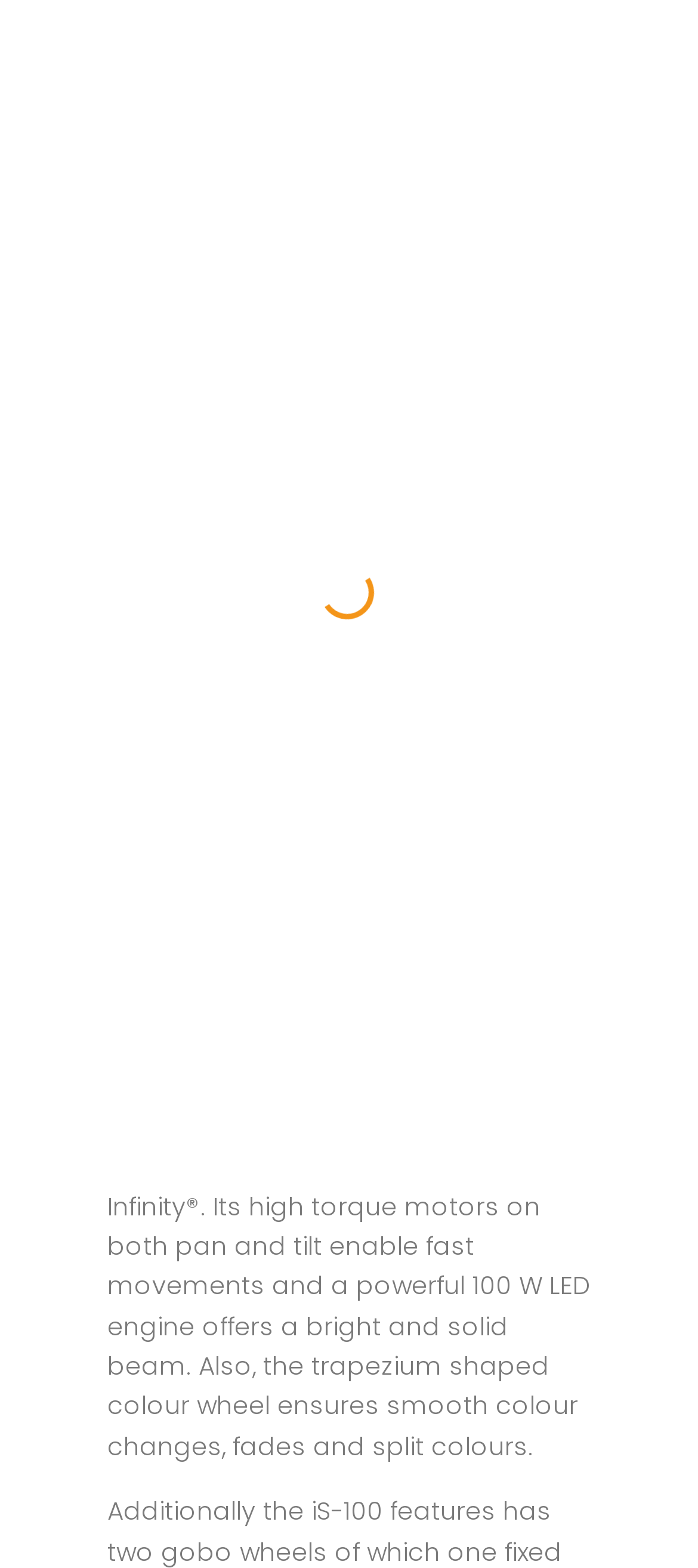Find the bounding box coordinates of the area to click in order to follow the instruction: "View product details".

[0.154, 0.463, 0.846, 0.55]